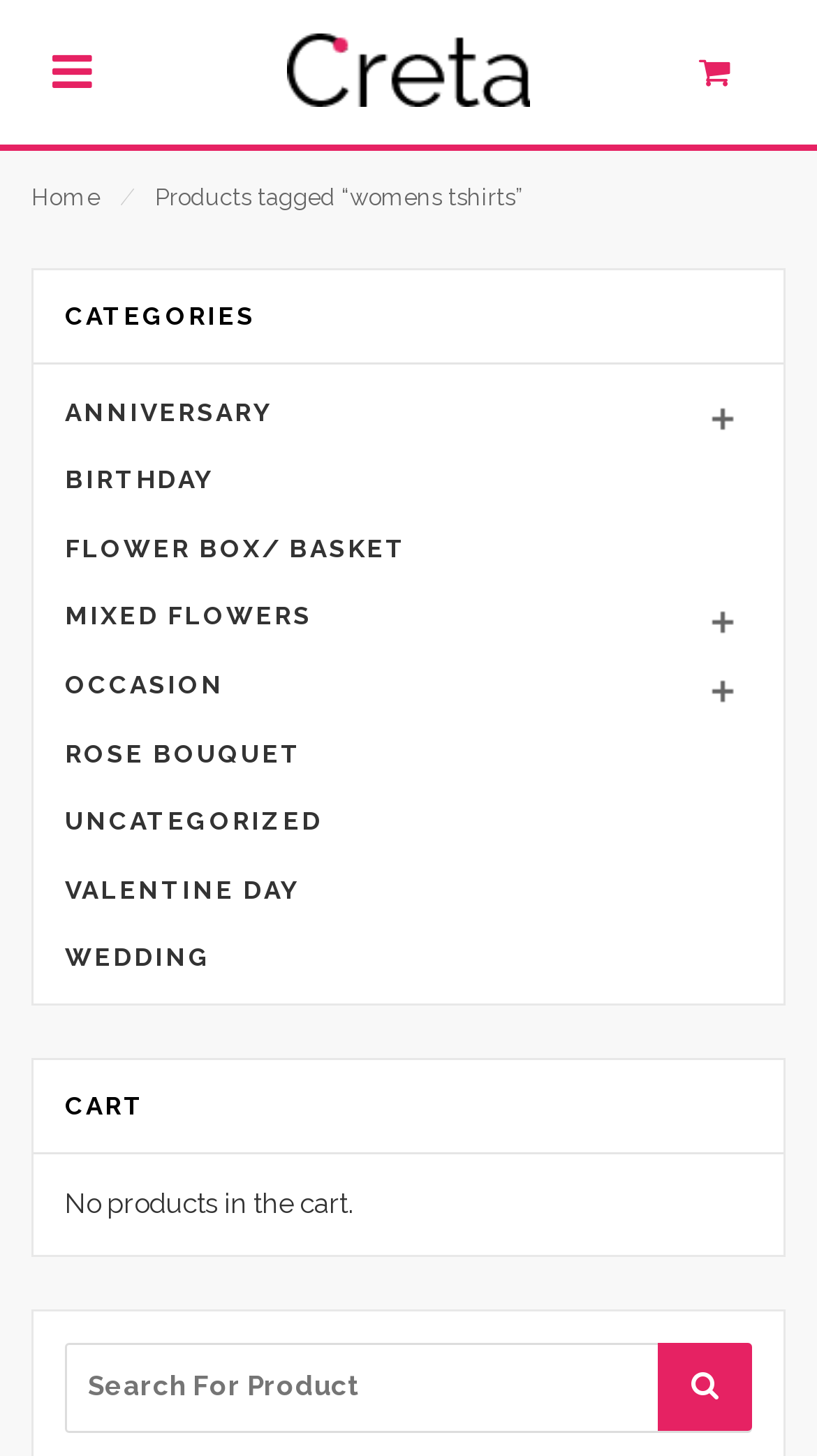Write an elaborate caption that captures the essence of the webpage.

The webpage is about women's t-shirts, with a prominent link to "Creta Demo" at the top left, accompanied by a small image of the same name. To the right of this link is another link with a shopping cart icon and the text "0". 

Below the top section, there are several links to different categories, including "Home", "ANNIVERSARY", "BIRTHDAY", and others, all aligned to the left side of the page. These links are stacked vertically, with the "Home" link at the top and the "CATEGORIES" label above them.

To the right of the categories section, there is a section with the title "Products tagged “womens tshirts”", which suggests that the page is displaying products related to women's t-shirts.

At the bottom left of the page, there is a section with the title "CART" and a message indicating that there are no products in the cart. Below this, there is a search bar with a label "Search for:" and a text box to input search queries. The search bar is accompanied by a magnifying glass icon button.